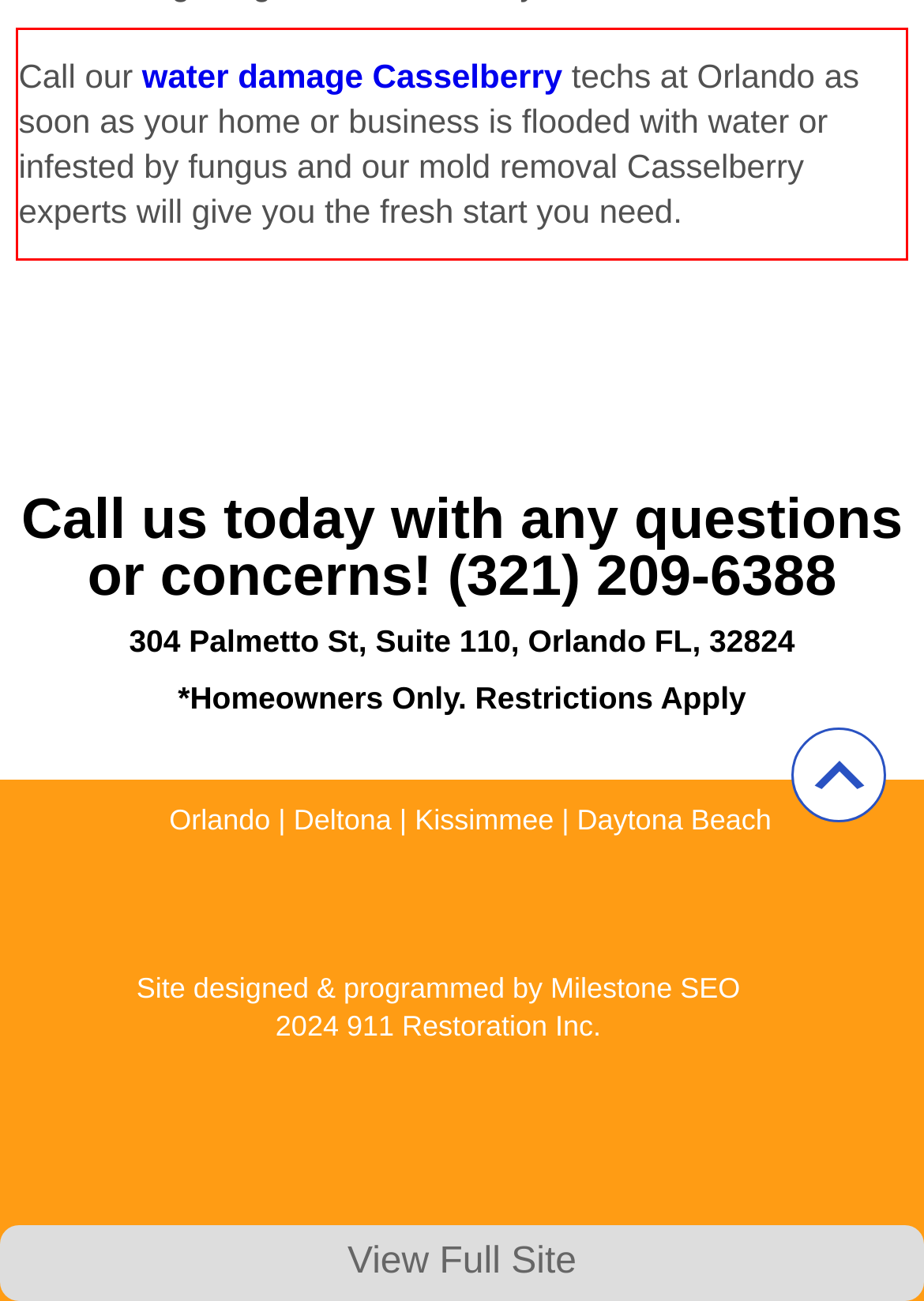Given a webpage screenshot, identify the text inside the red bounding box using OCR and extract it.

Call our water damage Casselberry techs at Orlando as soon as your home or business is flooded with water or infested by fungus and our mold removal Casselberry experts will give you the fresh start you need.